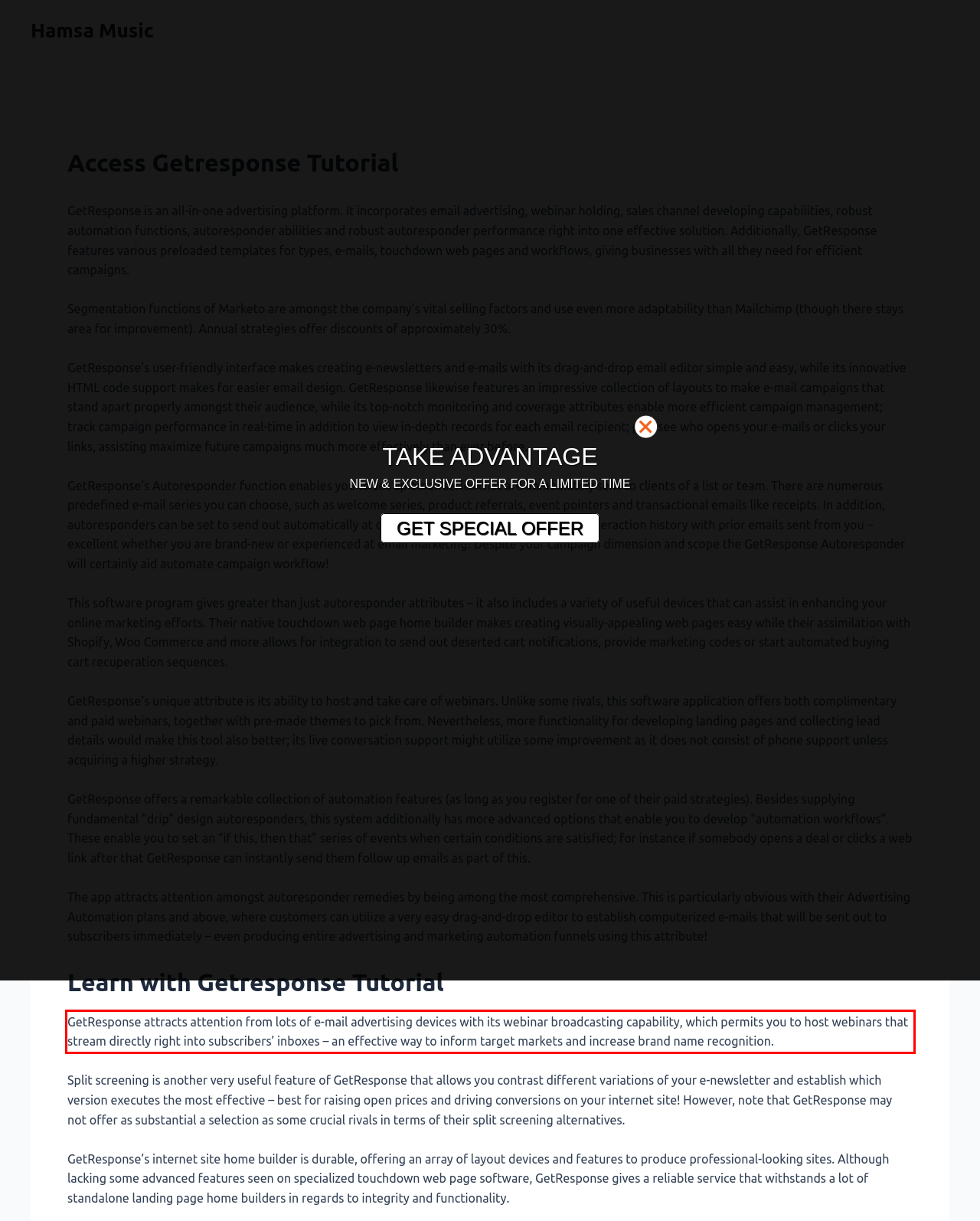Look at the provided screenshot of the webpage and perform OCR on the text within the red bounding box.

GetResponse attracts attention from lots of e-mail advertising devices with its webinar broadcasting capability, which permits you to host webinars that stream directly right into subscribers’ inboxes – an effective way to inform target markets and increase brand name recognition.